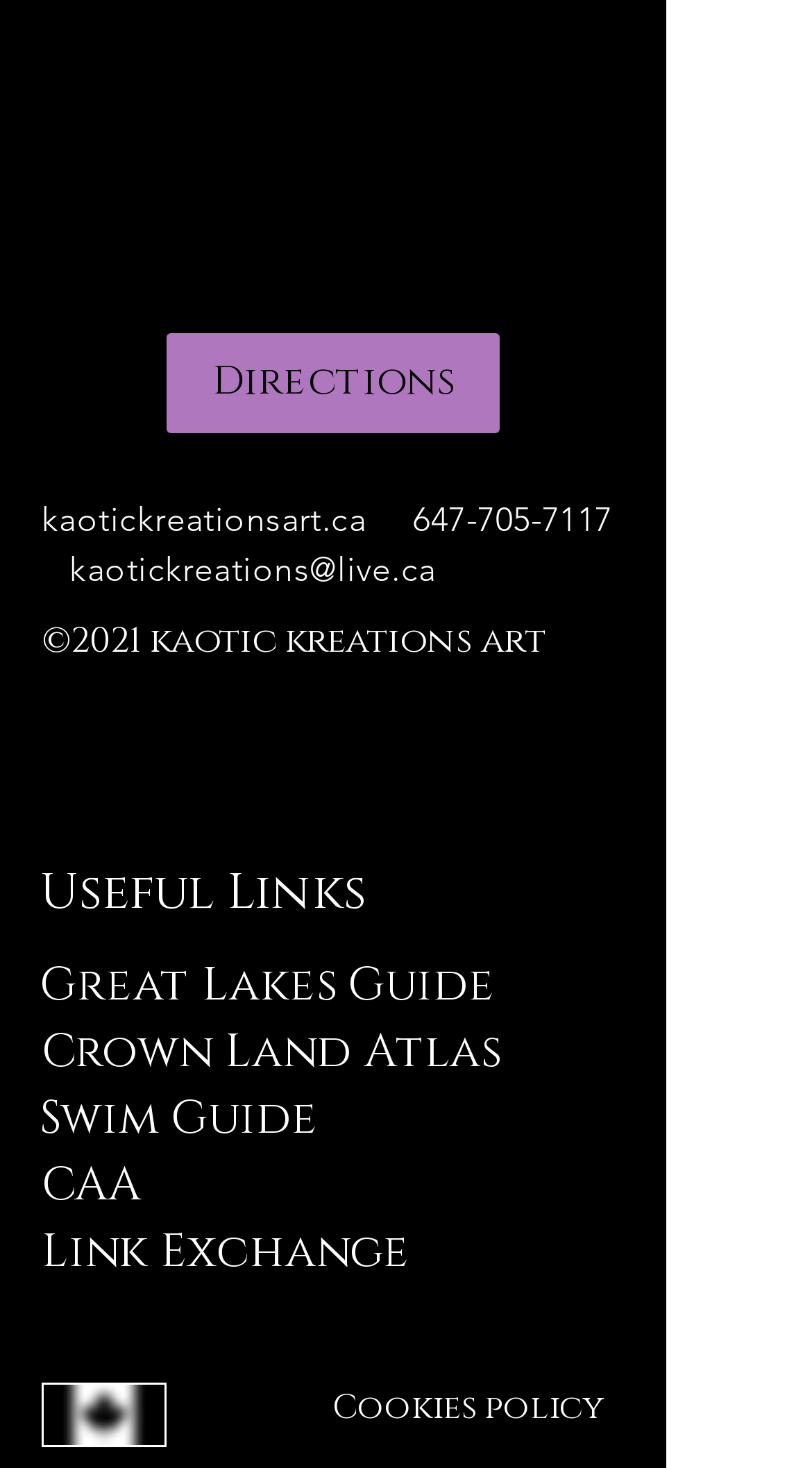What is the purpose of the 'Directions' link?
Kindly give a detailed and elaborate answer to the question.

The 'Directions' link is located at the top of the webpage, and its purpose is to provide directions, possibly to the physical location of Kaotic Kreations Art.